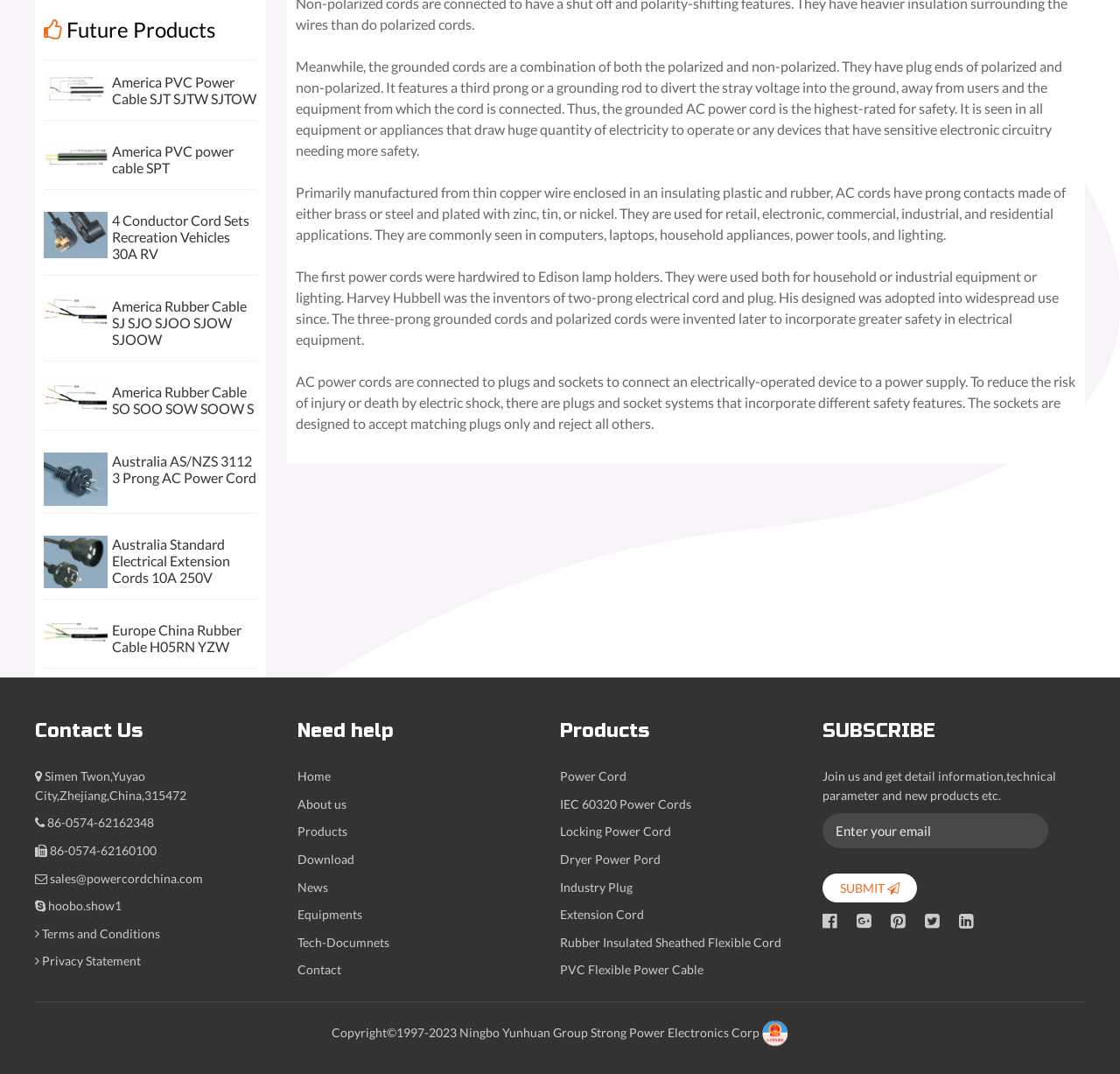Provide the bounding box coordinates of the HTML element this sentence describes: "Terms and Conditions".

[0.038, 0.862, 0.143, 0.876]